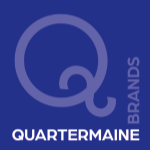What font style is used for the word 'BRANDS'?
Could you please answer the question thoroughly and with as much detail as possible?

The font style used for the word 'BRANDS' is modern because the caption describes it as a 'subtle yet modern font', which suggests a clean and contemporary design.